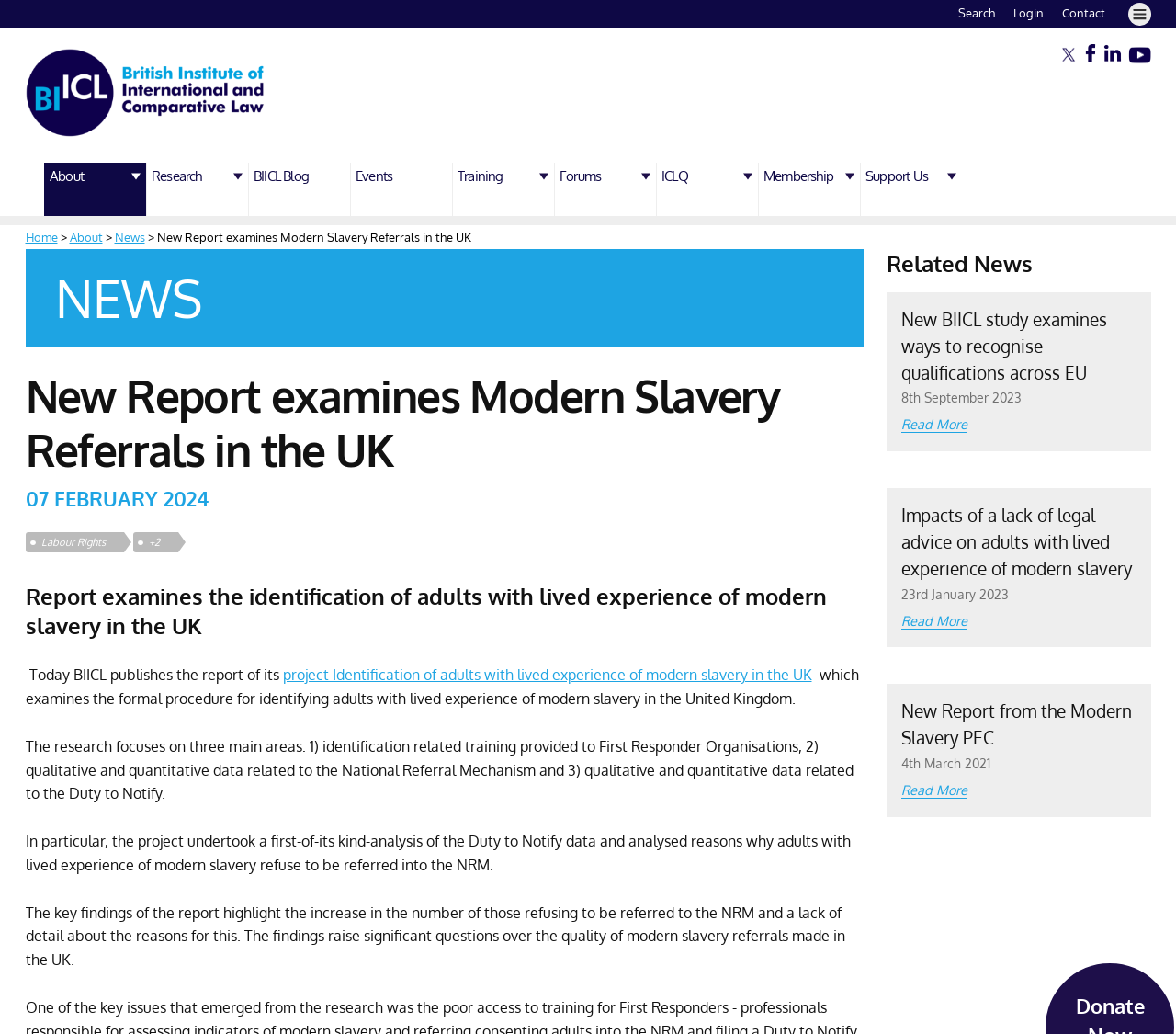Locate the bounding box coordinates of the region to be clicked to comply with the following instruction: "Click on 'Add Comment'". The coordinates must be four float numbers between 0 and 1, in the form [left, top, right, bottom].

None